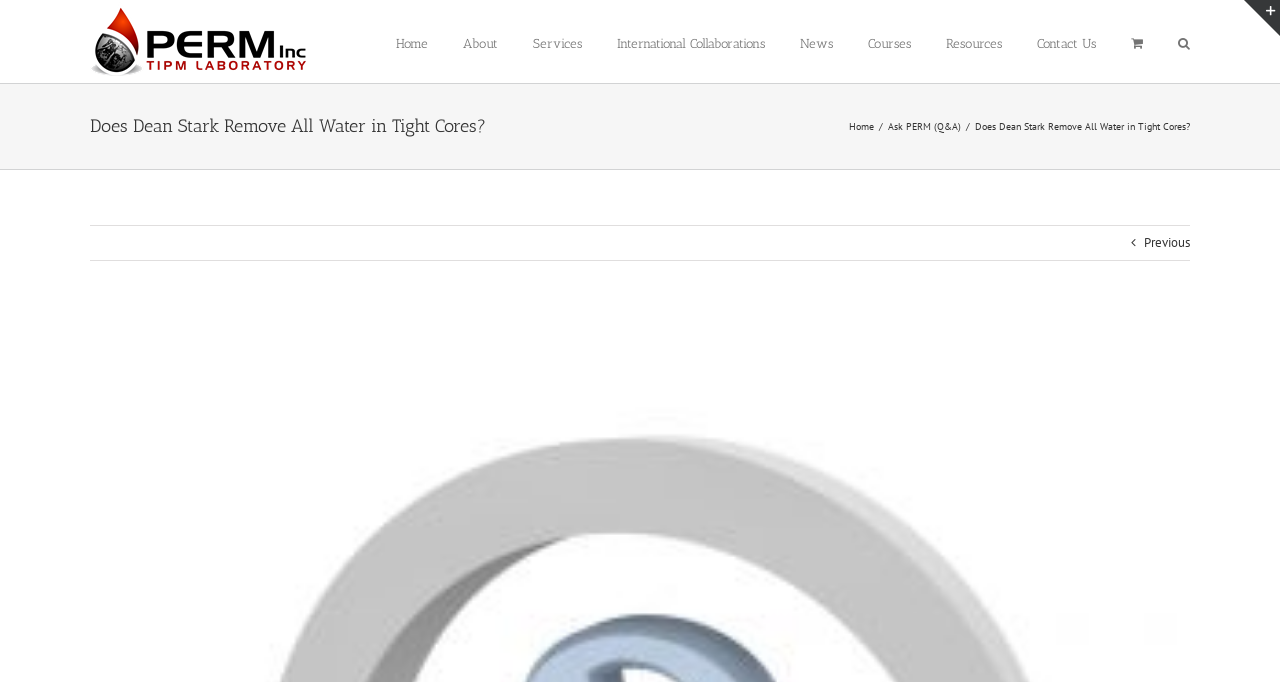Please specify the bounding box coordinates for the clickable region that will help you carry out the instruction: "View previous page".

[0.894, 0.331, 0.93, 0.381]